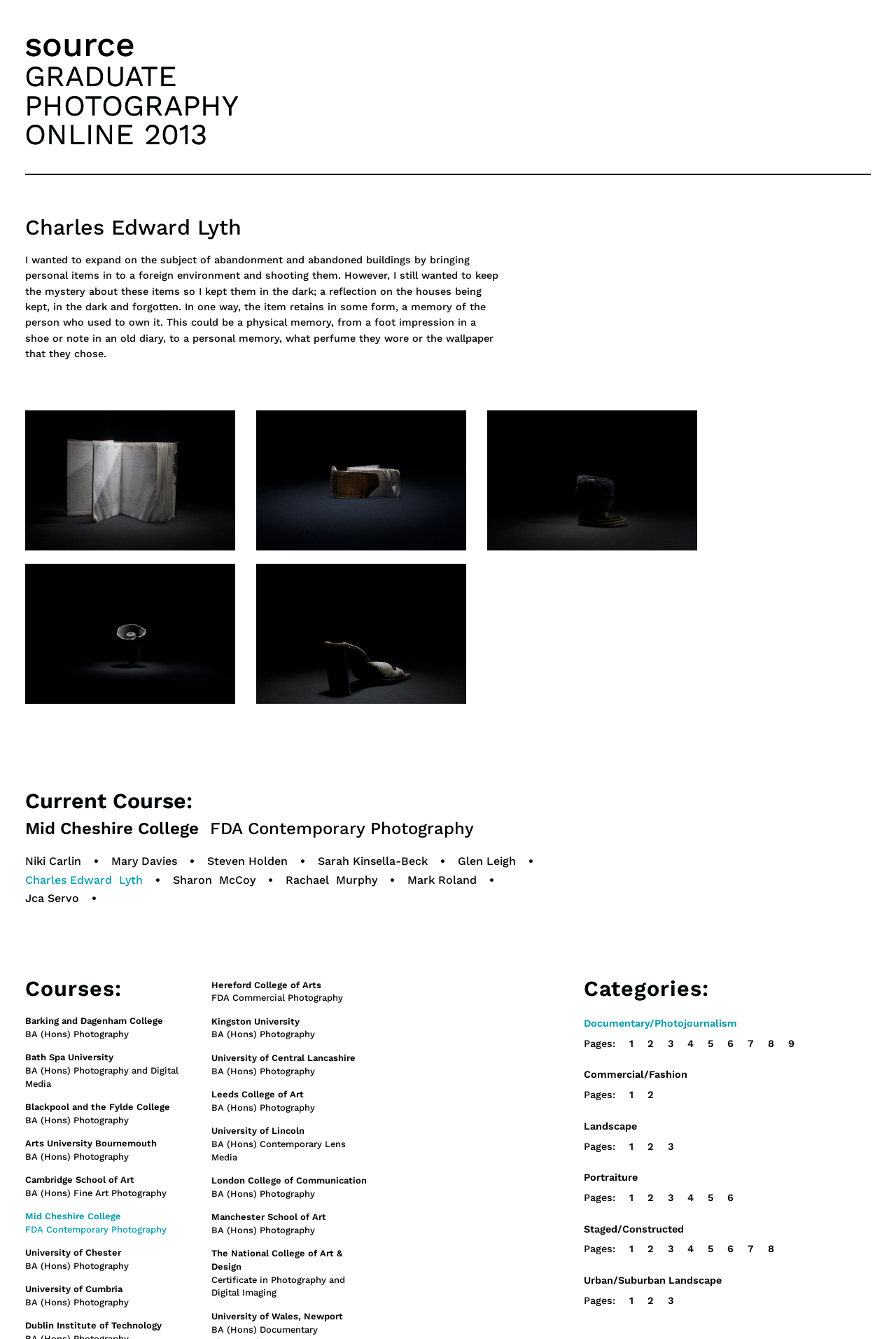Determine the bounding box coordinates of the element's region needed to click to follow the instruction: "Browse courses". Provide these coordinates as four float numbers between 0 and 1, formatted as [left, top, right, bottom].

[0.028, 0.73, 0.208, 0.746]